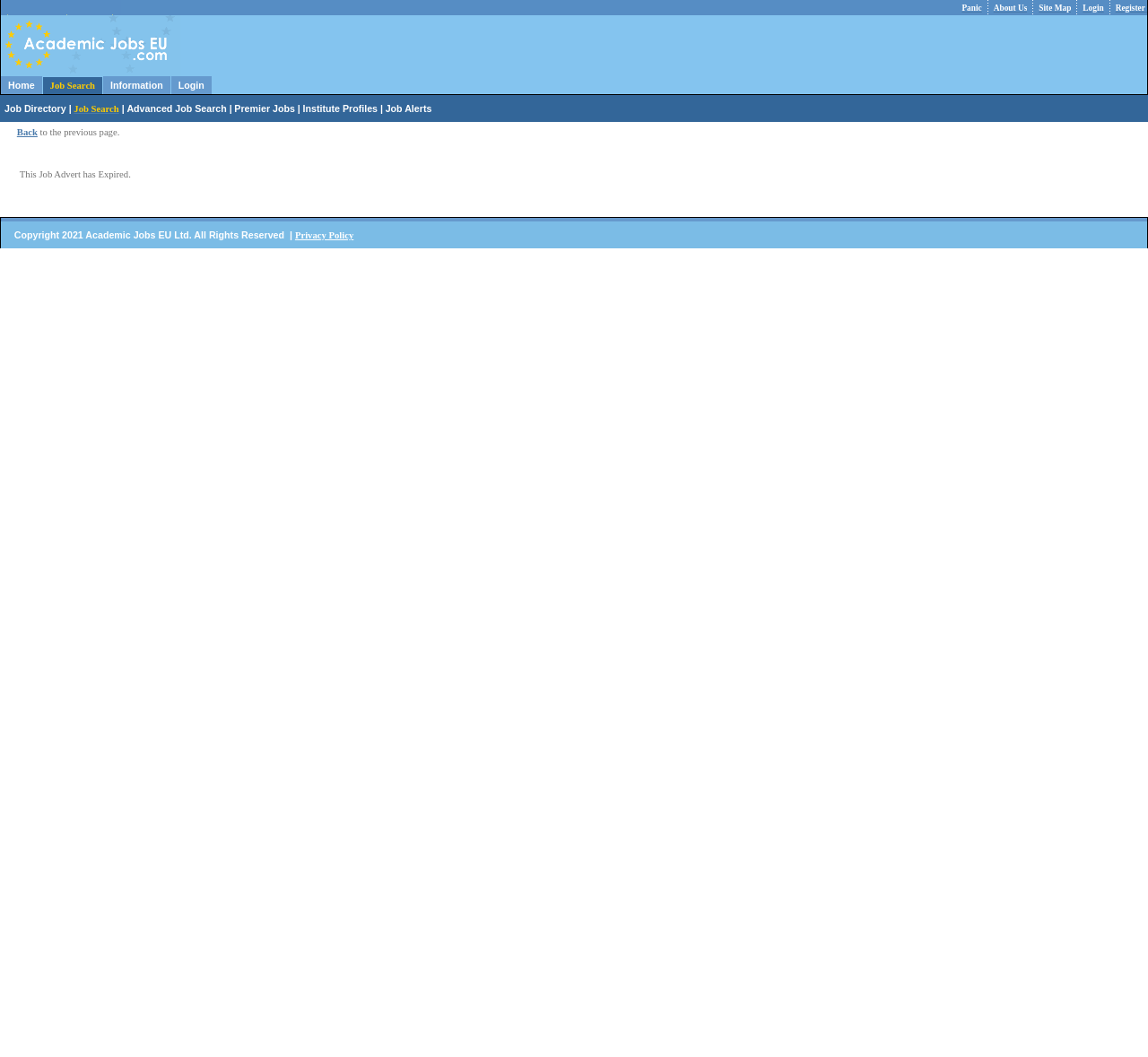What is the first item in the top navigation bar?
Please ensure your answer to the question is detailed and covers all necessary aspects.

I looked at the top navigation bar and found that the first item is a link labeled 'Panic'.